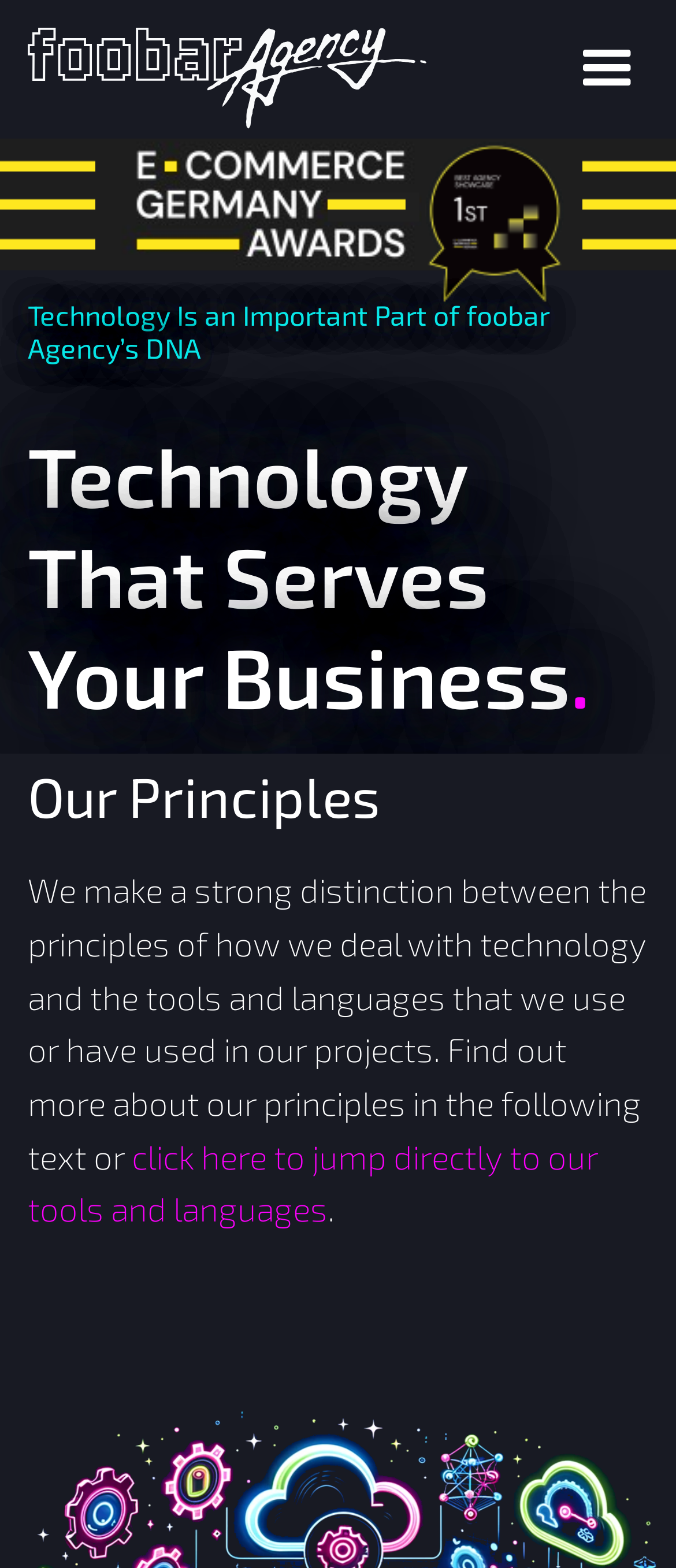Highlight the bounding box of the UI element that corresponds to this description: "aria-label="menu"".

[0.795, 0.0, 1.0, 0.088]